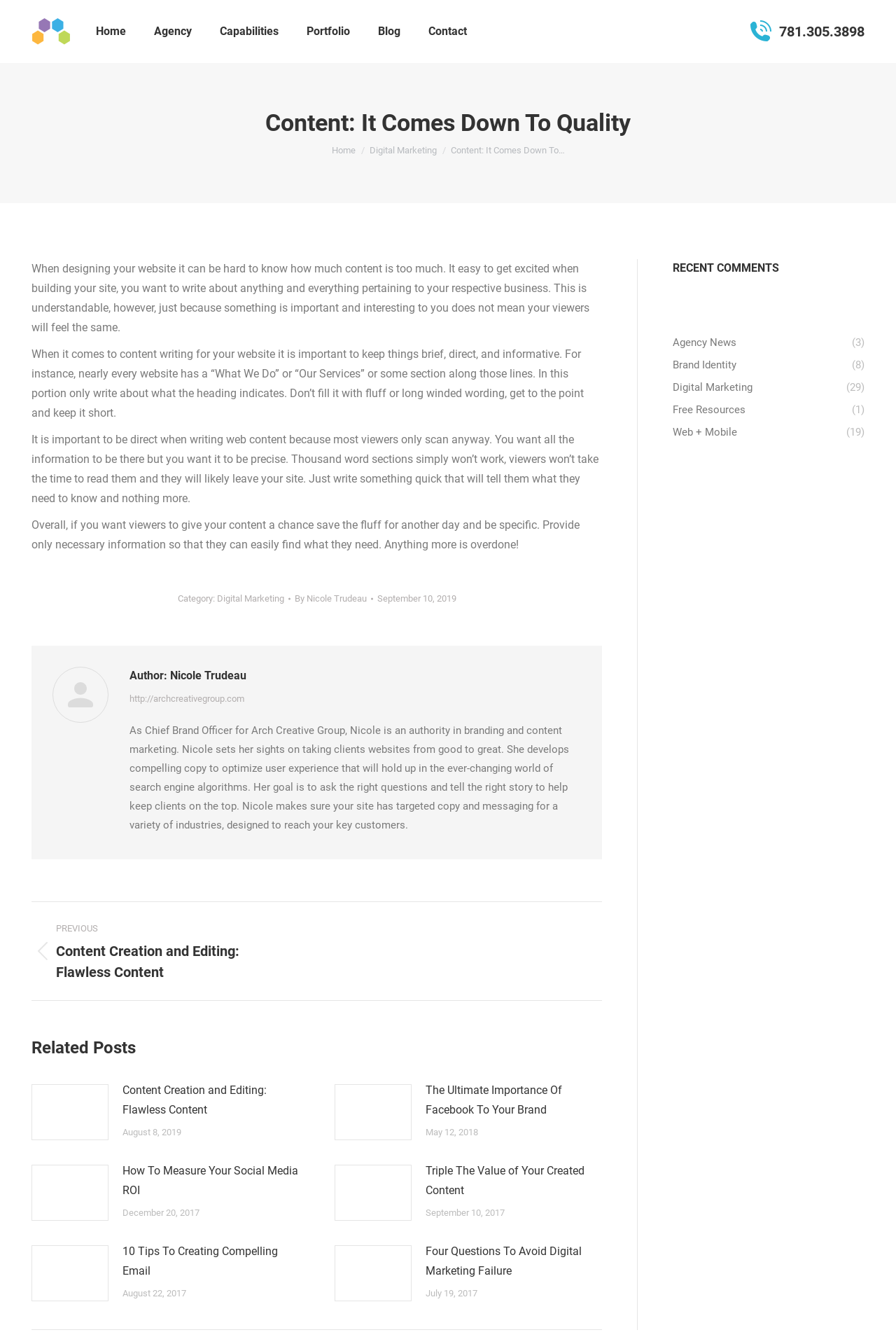Who is the Chief Brand Officer for Arch Creative Group?
Please answer the question with as much detail and depth as you can.

According to the webpage, Nicole Trudeau is the Chief Brand Officer for Arch Creative Group, and she is an authority in branding and content marketing.